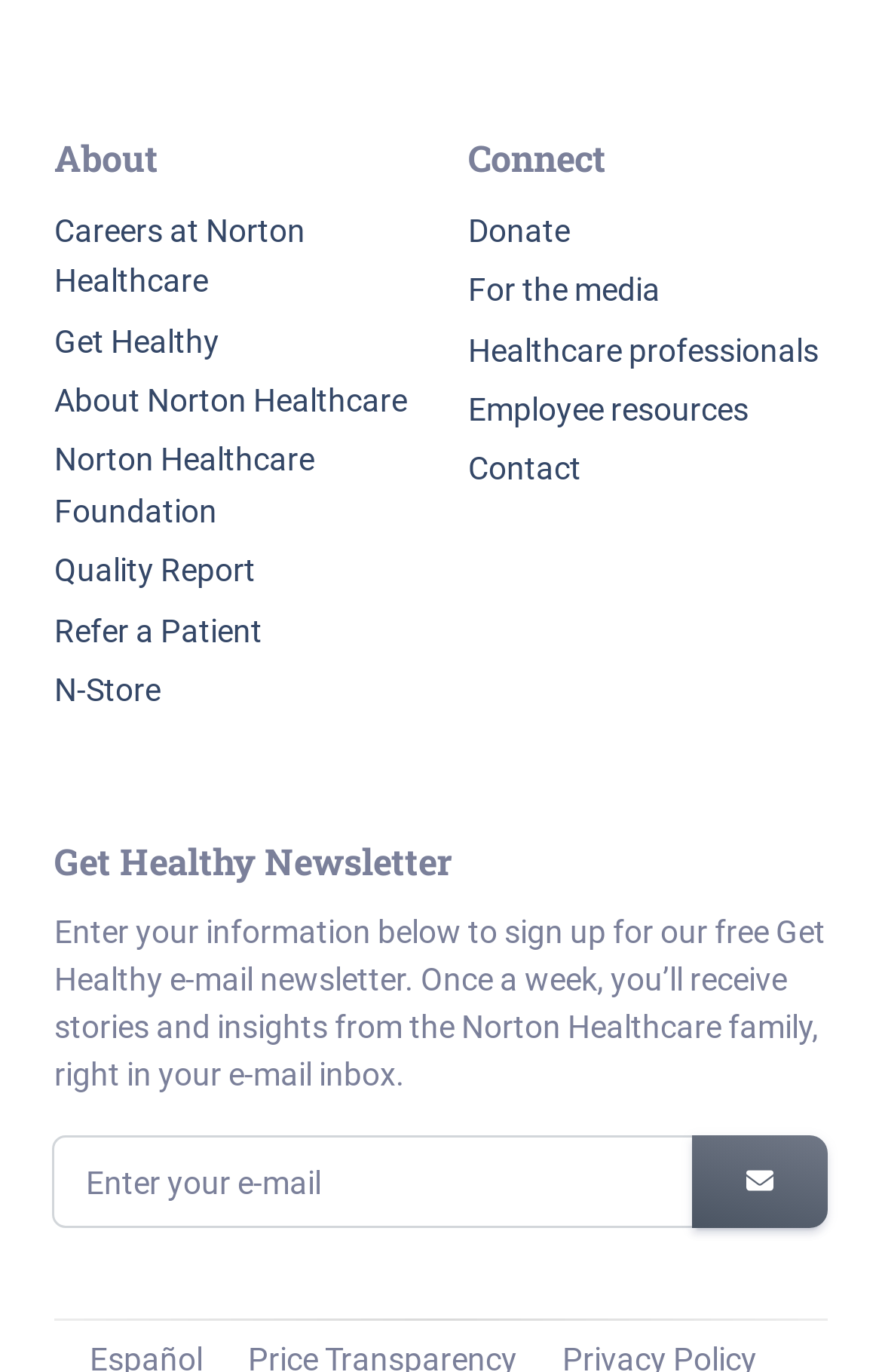Specify the bounding box coordinates of the element's region that should be clicked to achieve the following instruction: "Enter your e-mail". The bounding box coordinates consist of four float numbers between 0 and 1, in the format [left, top, right, bottom].

[0.059, 0.828, 0.787, 0.895]